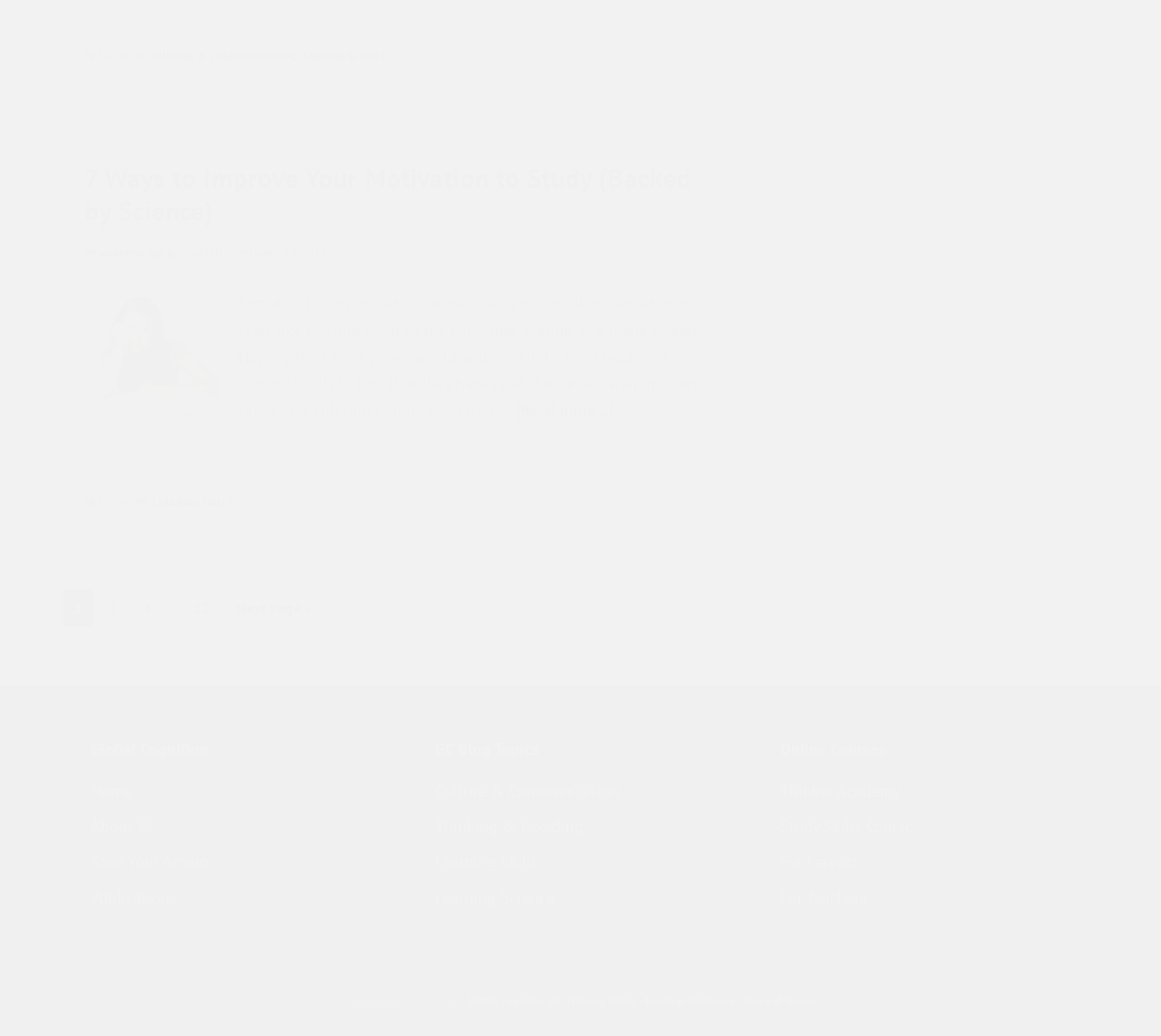Identify the bounding box coordinates of the clickable region required to complete the instruction: "Visit the home page". The coordinates should be given as four float numbers within the range of 0 and 1, i.e., [left, top, right, bottom].

[0.078, 0.753, 0.114, 0.773]